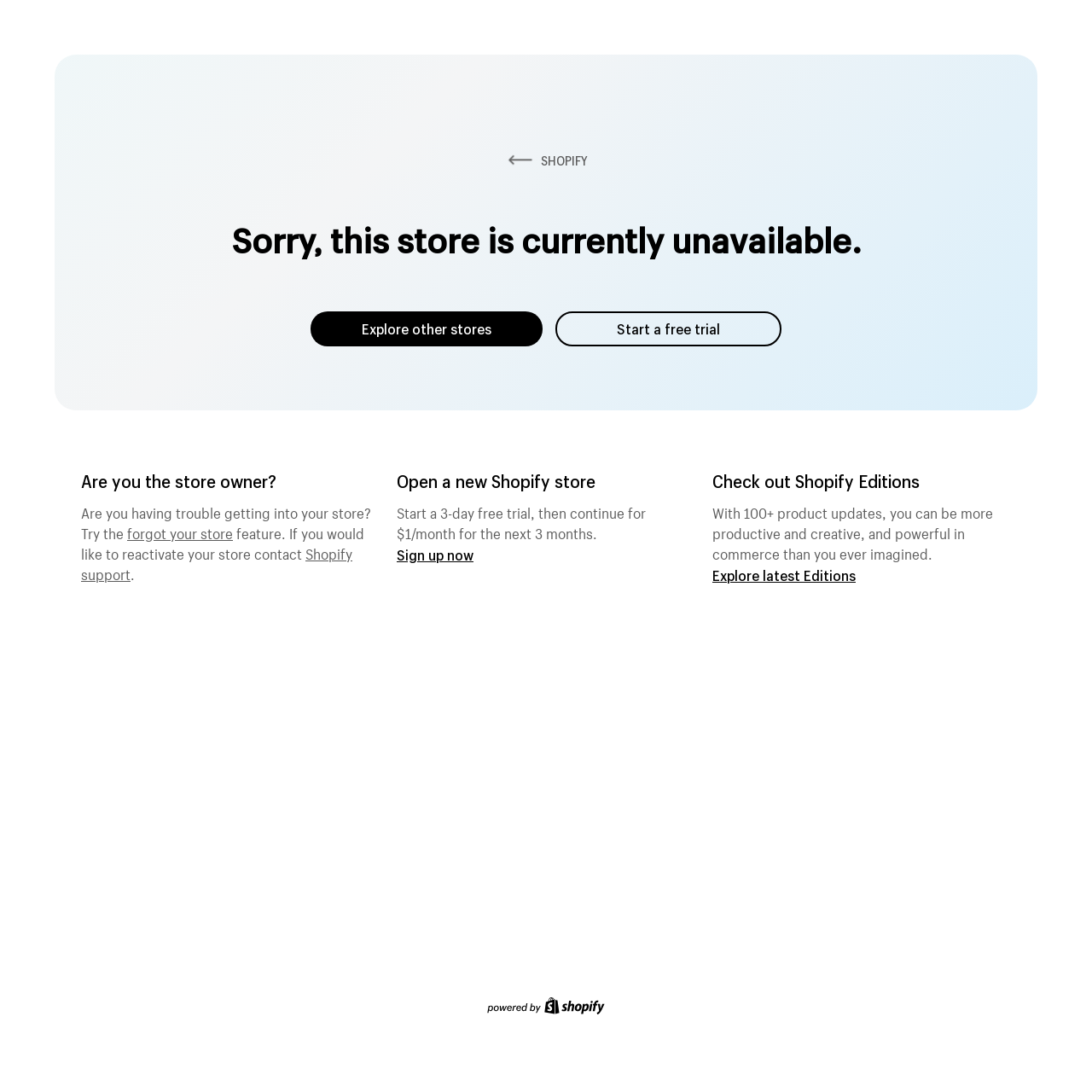Answer the following query concisely with a single word or phrase:
How can the store owner regain access?

Try the forgot password feature